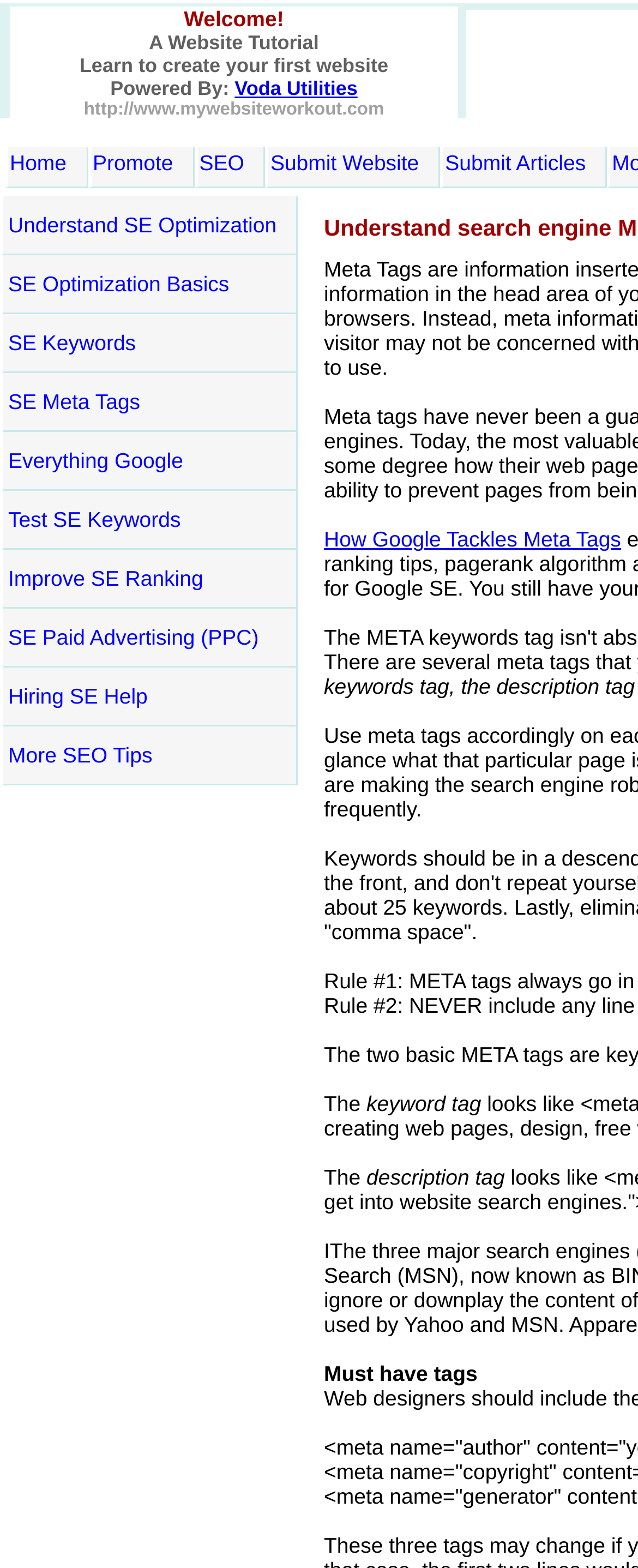Show the bounding box coordinates for the element that needs to be clicked to execute the following instruction: "Read about 'Everything Google'". Provide the coordinates in the form of four float numbers between 0 and 1, i.e., [left, top, right, bottom].

[0.005, 0.275, 0.467, 0.313]